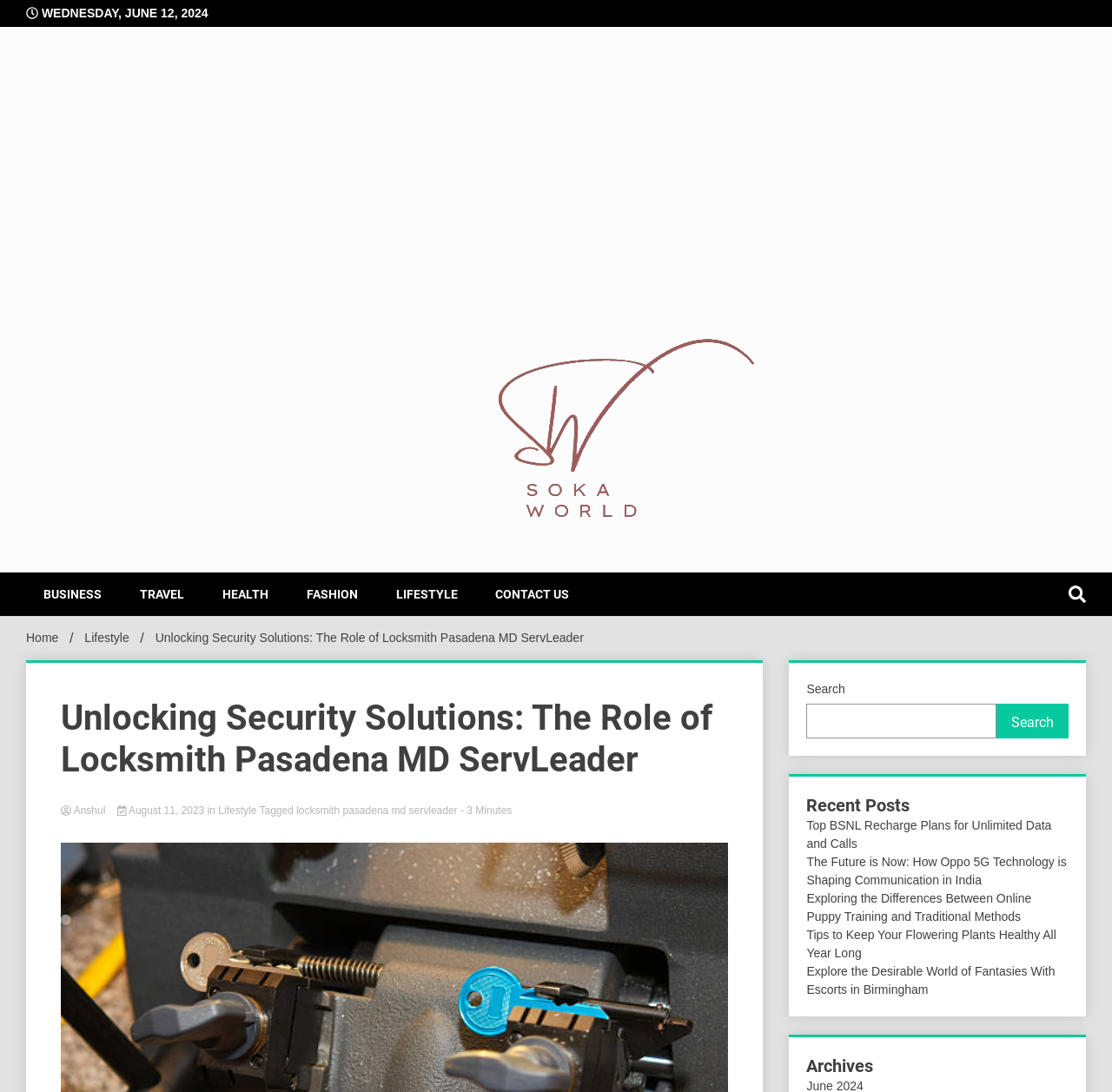Can you identify the bounding box coordinates of the clickable region needed to carry out this instruction: 'Read the article about locksmith Pasadena MD ServLeader'? The coordinates should be four float numbers within the range of 0 to 1, stated as [left, top, right, bottom].

[0.055, 0.639, 0.655, 0.715]